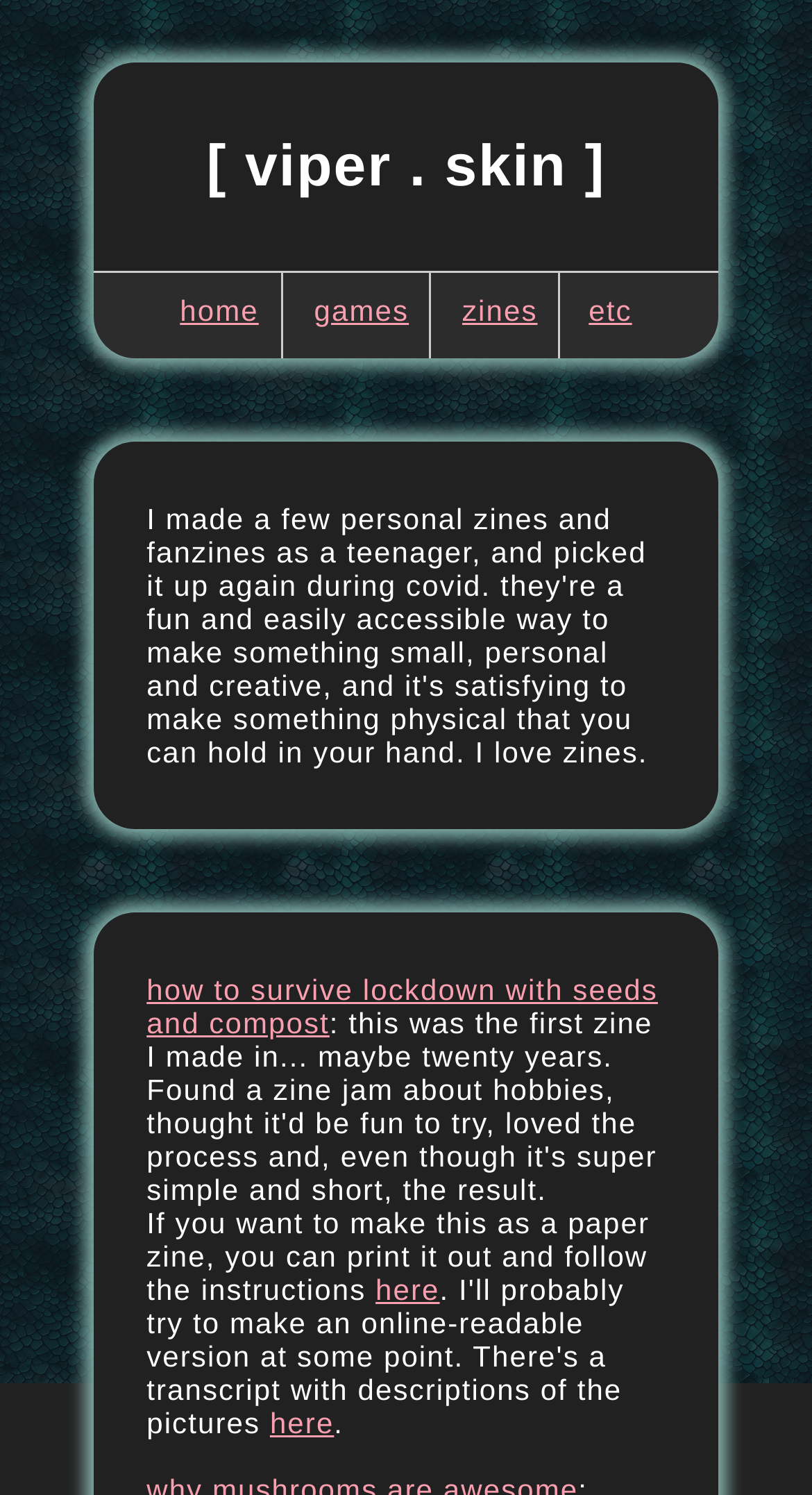Identify the coordinates of the bounding box for the element described below: "parent_node: Falklands Biography". Return the coordinates as four float numbers between 0 and 1: [left, top, right, bottom].

None